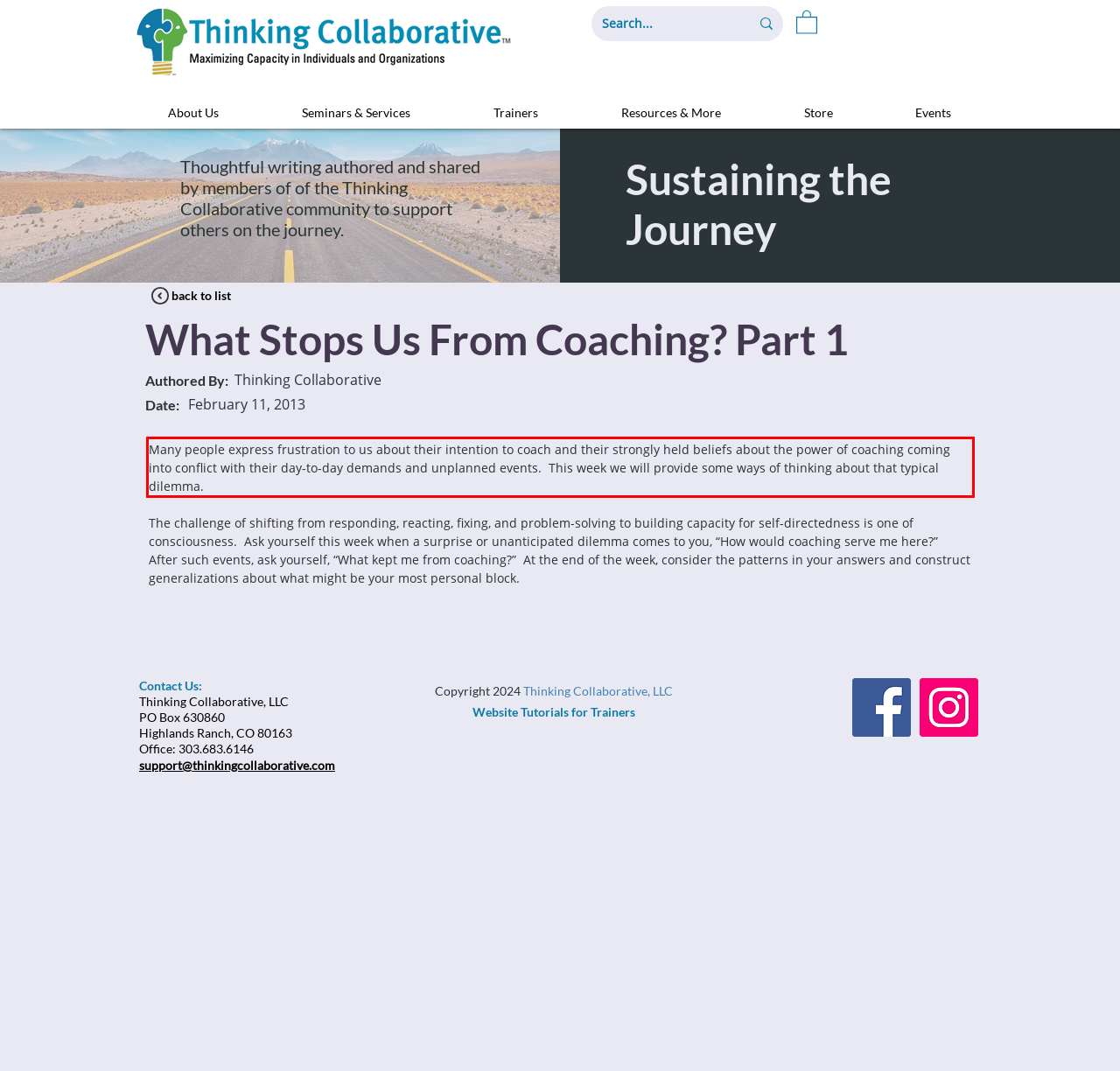Your task is to recognize and extract the text content from the UI element enclosed in the red bounding box on the webpage screenshot.

Many people express frustration to us about their intention to coach and their strongly held beliefs about the power of coaching coming into conflict with their day-to-day demands and unplanned events. This week we will provide some ways of thinking about that typical dilemma.